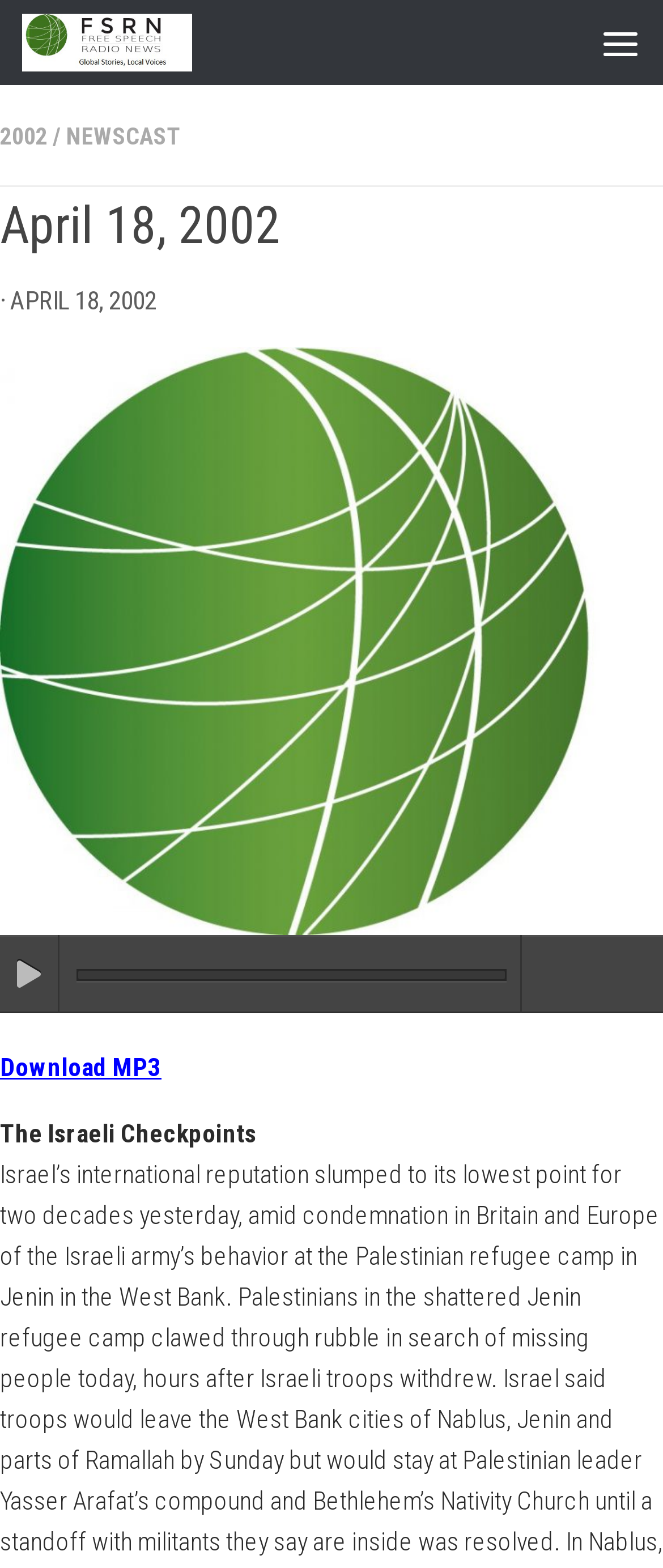Give a detailed account of the webpage, highlighting key information.

The webpage appears to be a news article or broadcast page from Free Speech Radio News (FSRN) dated April 18, 2002. At the top-left corner, there is a link to skip to the content, followed by the FSRN logo, which is an image with a link to the FSRN homepage. 

On the top-right corner, there is a menu button. Below the FSRN logo, there is a navigation section with links to the year 2002, a forward slash, and a link to the NEWSCAST section. 

The main content of the page is headed by a title "April 18, 2002" which spans the entire width of the page. Below the title, there is a subtitle "· APRIL 18, 2002". 

The main article or broadcast content is likely to be below the subtitle, although the exact content is not specified. There is a social media sharing icon on the left side of the page, about halfway down. 

Further down, there is a link to download an MP3 file, and a brief description of the content, "The Israeli Checkpoints".